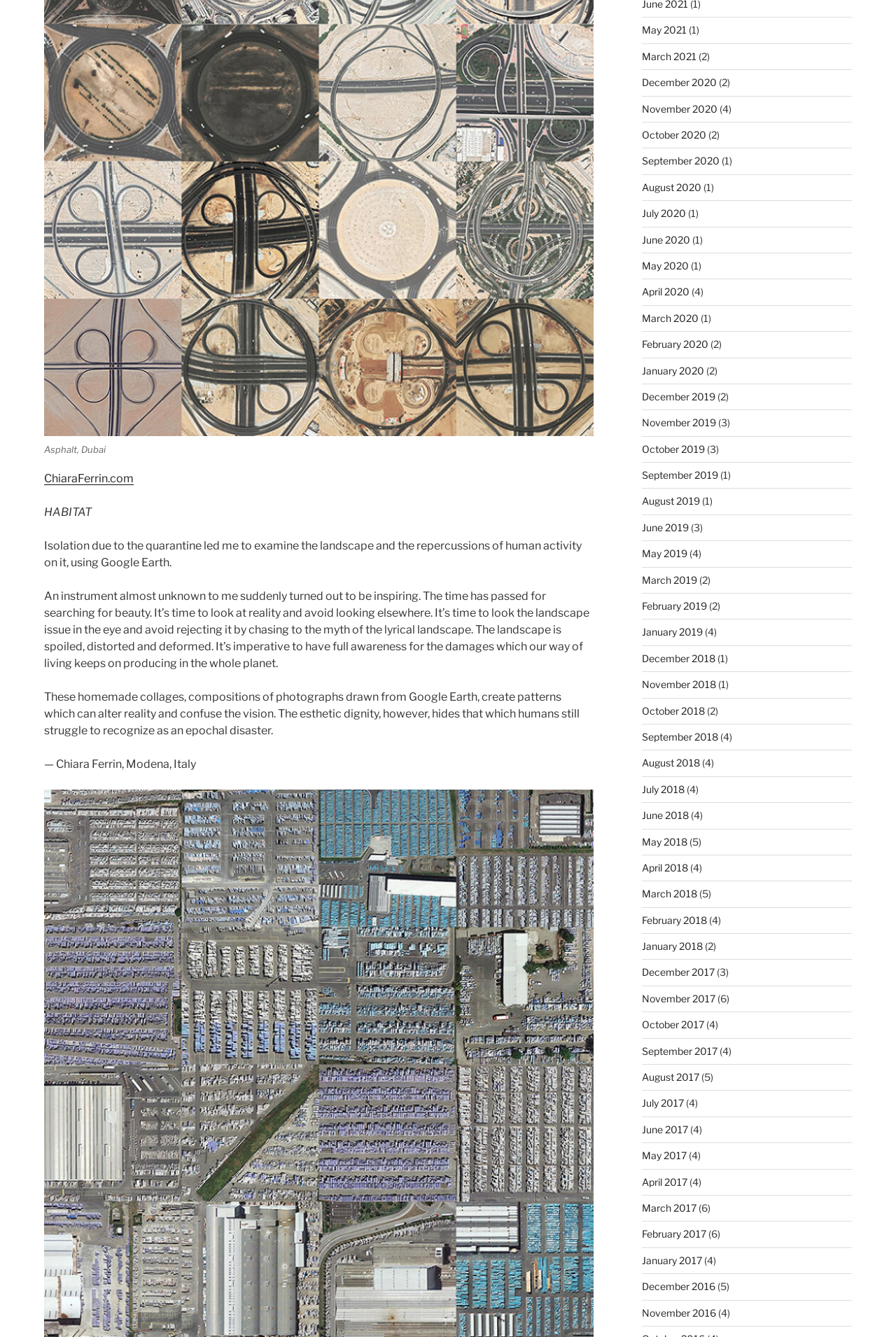Given the element description "May 2017", identify the bounding box of the corresponding UI element.

[0.716, 0.86, 0.766, 0.869]